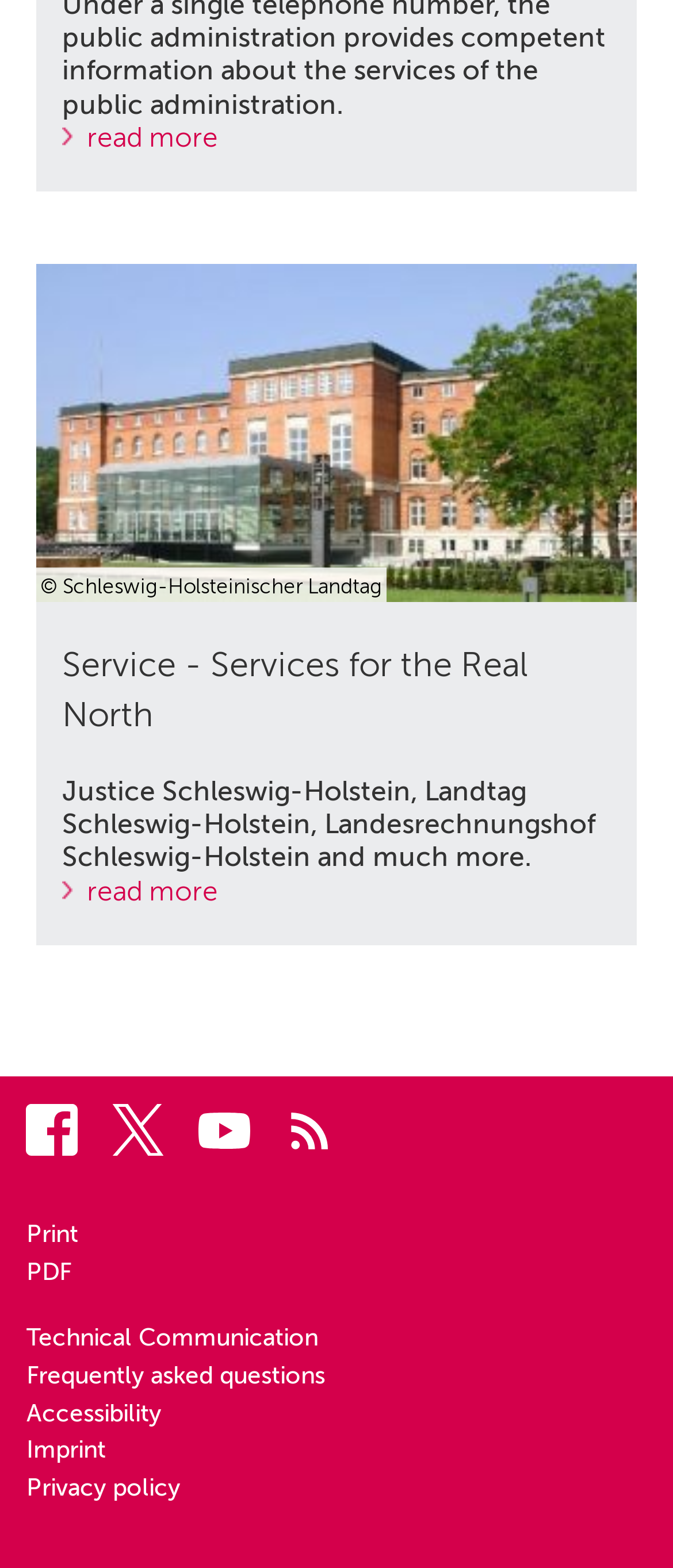What is the copyright information?
Please answer the question with as much detail and depth as you can.

The copyright information is attributed to Schleswig-Holsteinischer Landtag, as indicated by the text '© Schleswig-Holsteinischer Landtag'.